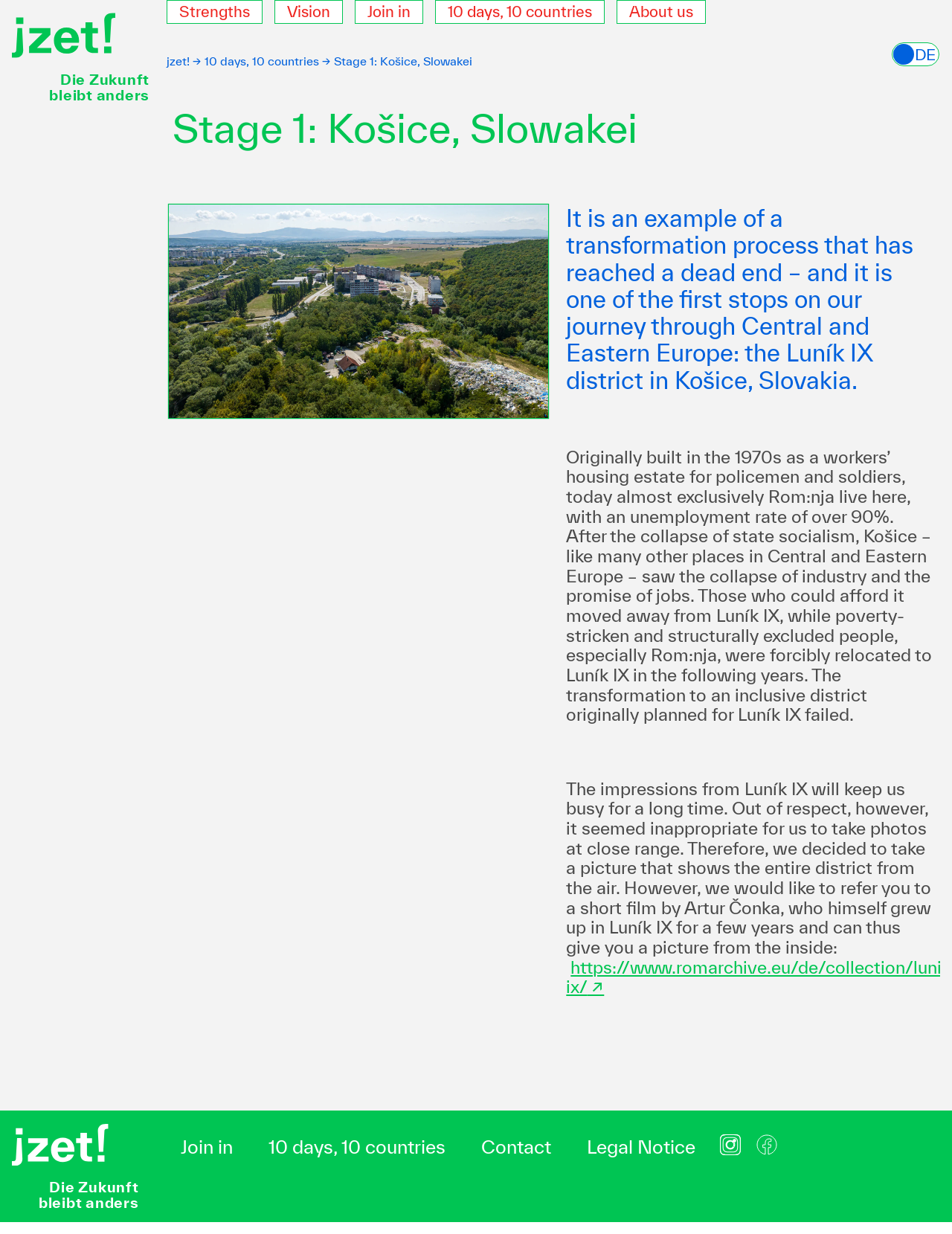Please determine the primary heading and provide its text.

Stage 1: Košice, Slowakei